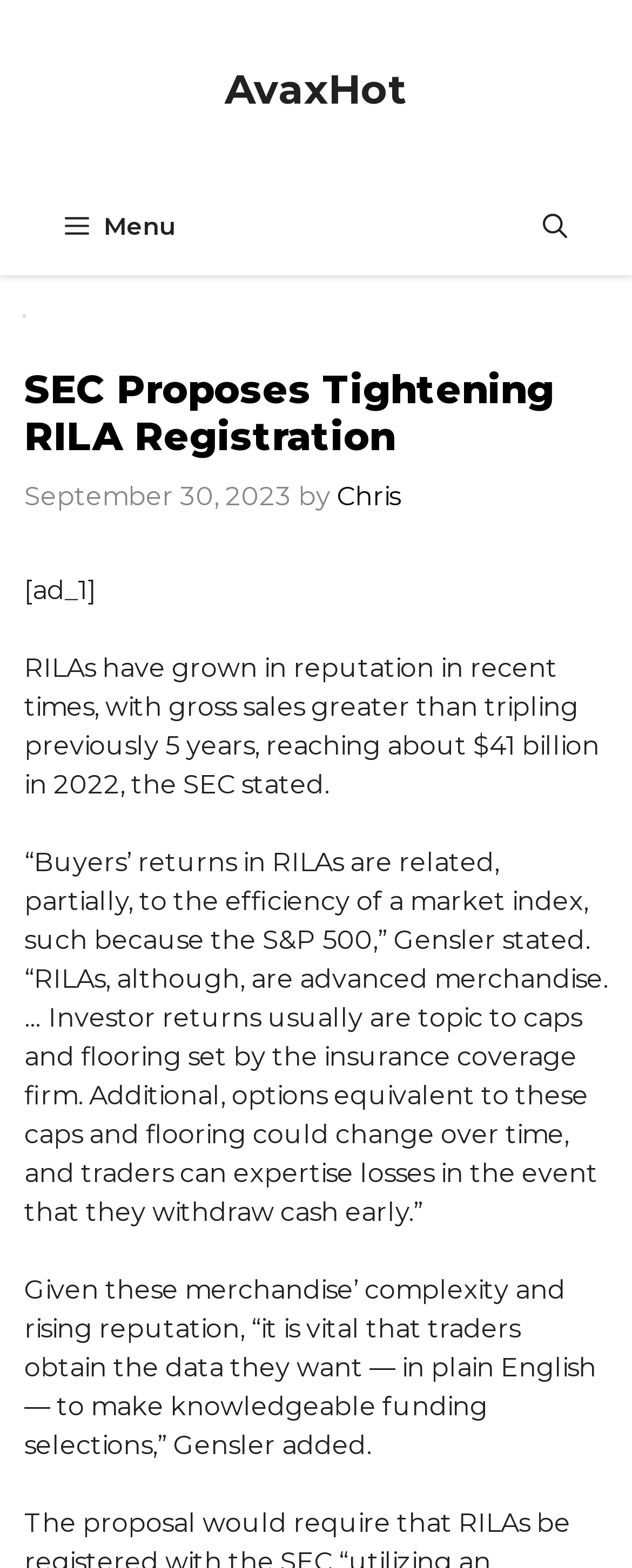Offer a comprehensive description of the webpage’s content and structure.

The webpage is about a news article titled "SEC Proposes Tightening RILA Registration" from AvaxHot. At the top, there is a banner with the site's name "AvaxHot" on the right side. Below the banner, there is a primary navigation menu with a "Menu" button on the left and a "Search Bar" link on the right.

The main content of the webpage is a news article with a heading "SEC Proposes Tightening RILA Registration" at the top. Below the heading, there is a time stamp "September 30, 2023" and an author's name "Chris". The article's content is divided into three paragraphs. The first paragraph discusses the growth of RILAs, stating that their gross sales have tripled in the past five years, reaching $41 billion in 2022. The second paragraph quotes Gensler, explaining the complexity of RILAs and how investor returns are subject to caps and floors set by insurance companies. The third paragraph continues Gensler's statement, emphasizing the importance of investors receiving clear information to make informed investment decisions.

There is also a small advertisement or promotional text "[ad_1]" above the first paragraph of the article.